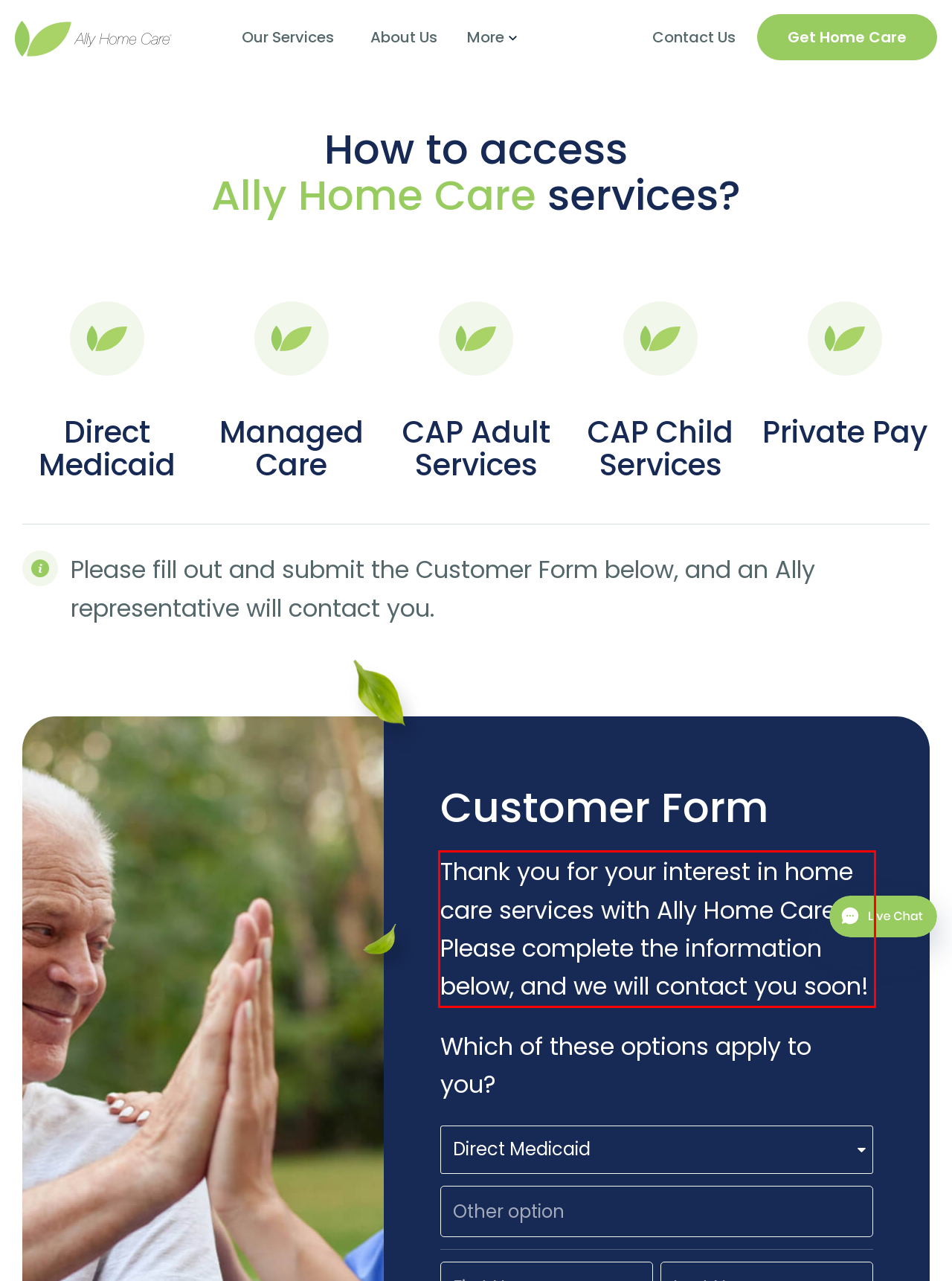Please examine the webpage screenshot containing a red bounding box and use OCR to recognize and output the text inside the red bounding box.

Thank you for your interest in home care services with Ally Home Care! Please complete the information below, and we will contact you soon!